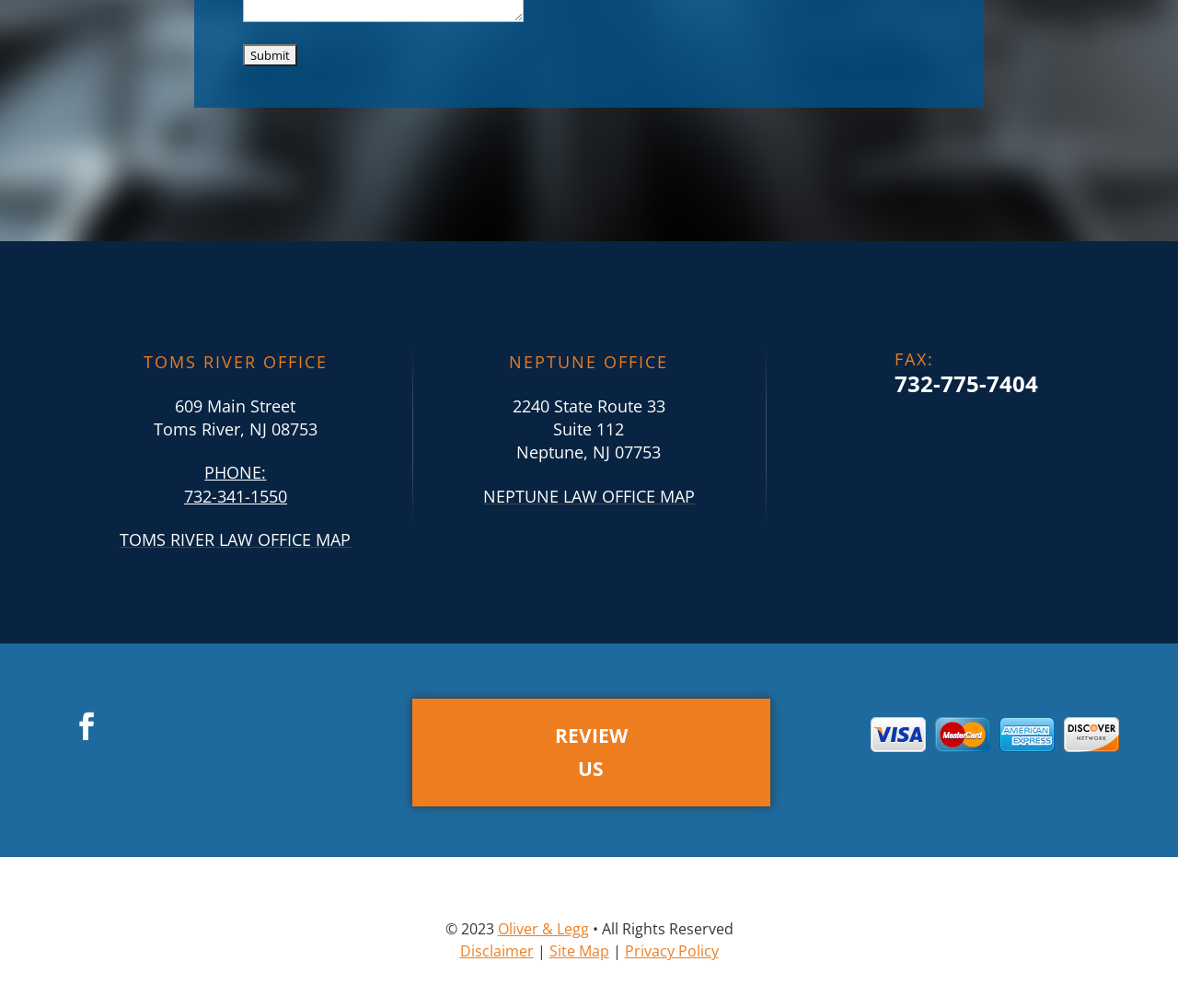What is the address of the Neptune office?
Using the image as a reference, deliver a detailed and thorough answer to the question.

I found the address of the Neptune office by reading the text below the 'NEPTUNE OFFICE' label, which lists the street address, suite number, city, state, and zip code.